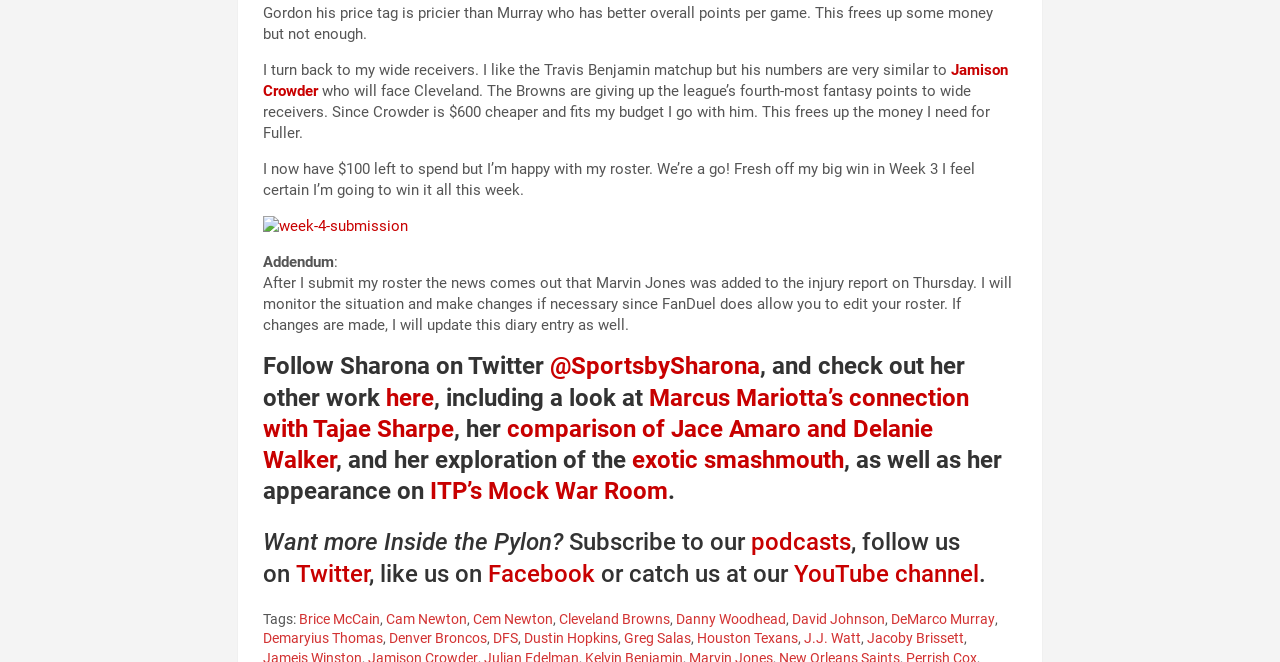What is the name of the team Marvin Jones plays for?
Please answer the question with as much detail and depth as you can.

The text does not explicitly mention the team Marvin Jones plays for, it only mentions that he was added to the injury report on Thursday.